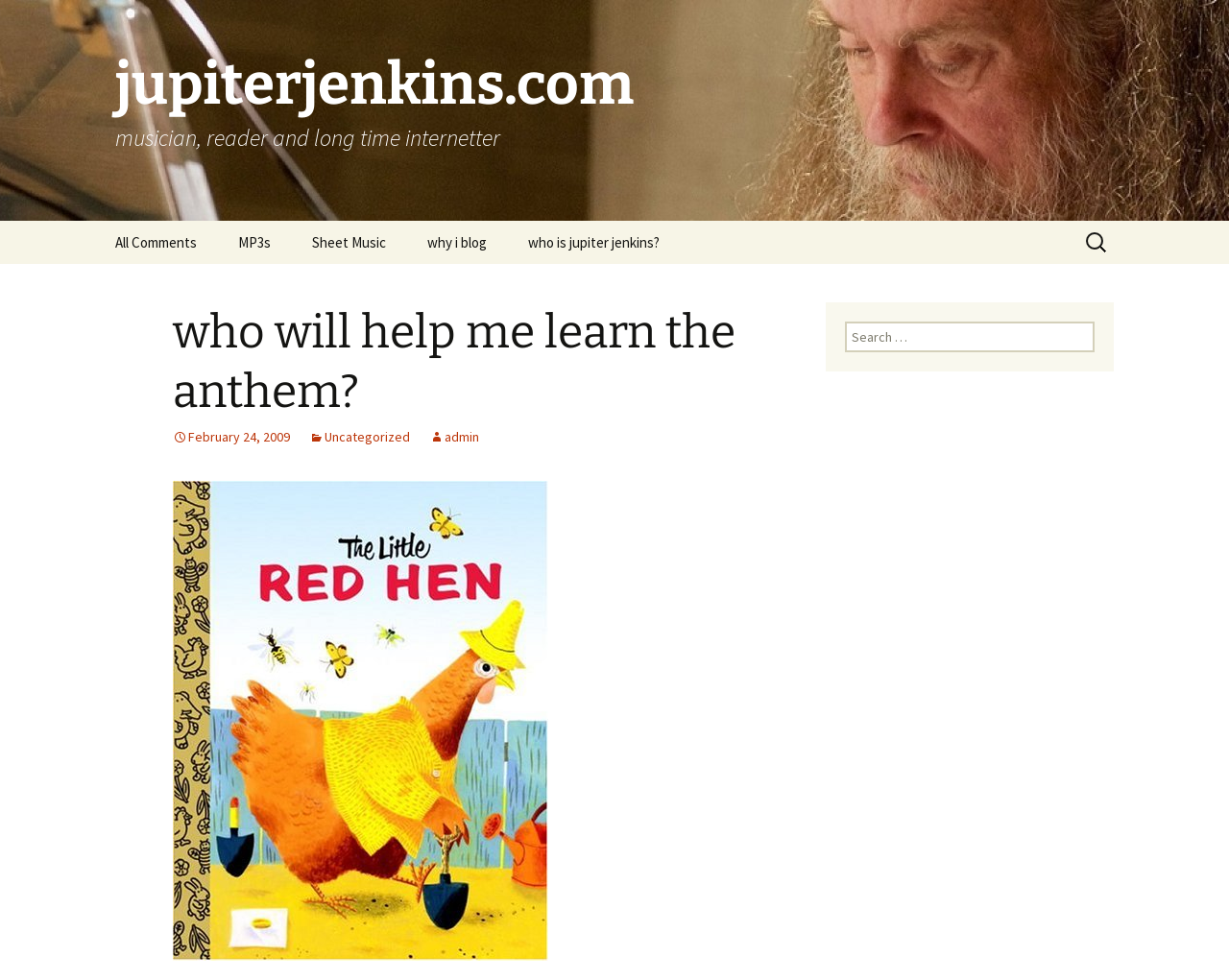How many links are present in the top navigation bar?
Observe the image and answer the question with a one-word or short phrase response.

5